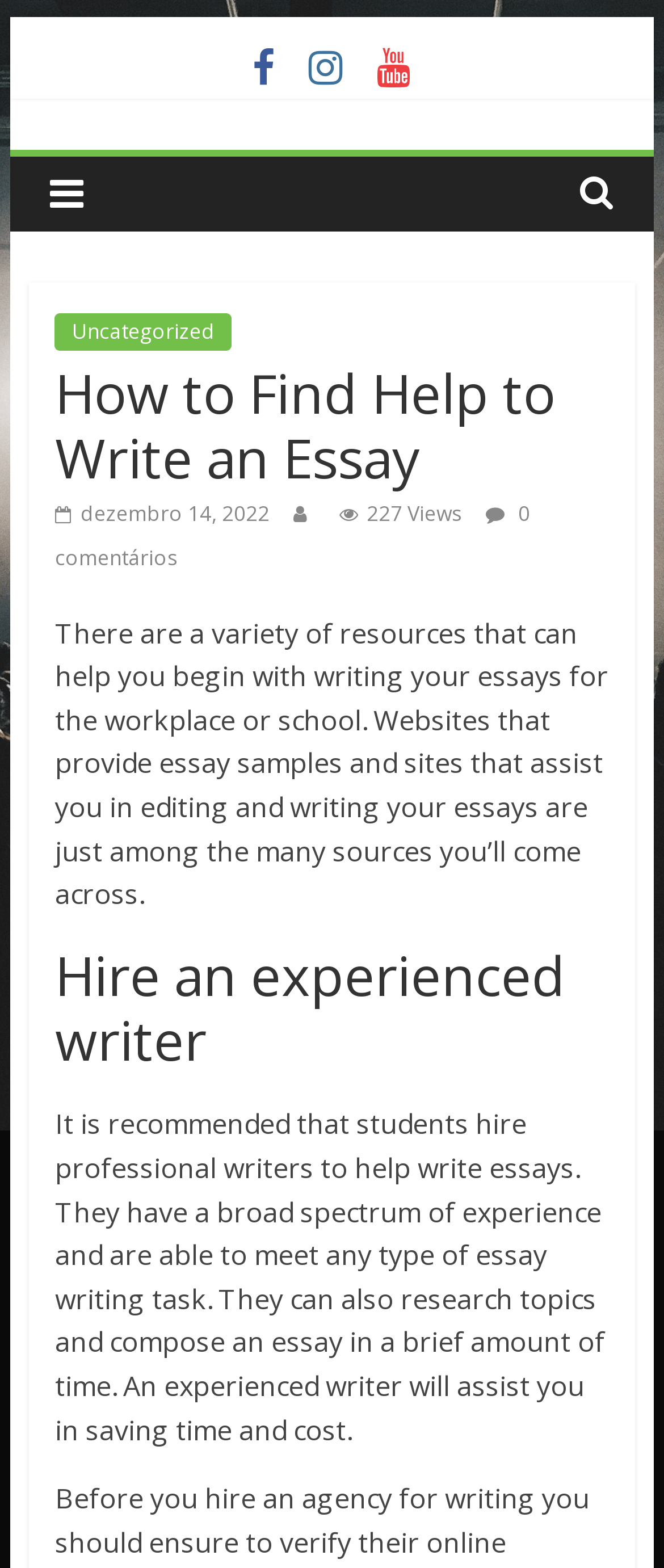How many views does the article have?
Provide a comprehensive and detailed answer to the question.

The number of views can be found in the middle of the webpage, where it is written as '227 Views'.